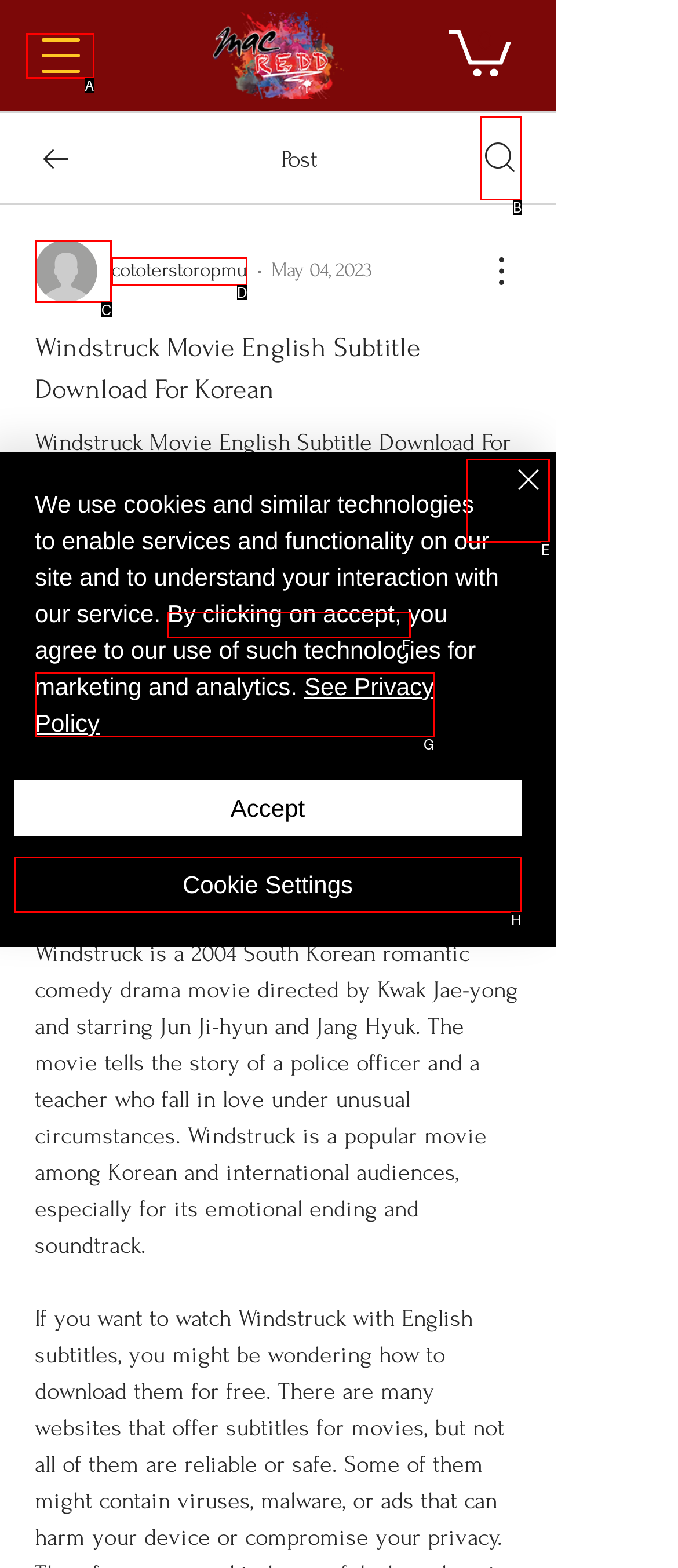Pick the option that best fits the description: Terms and Conditions. Reply with the letter of the matching option directly.

None